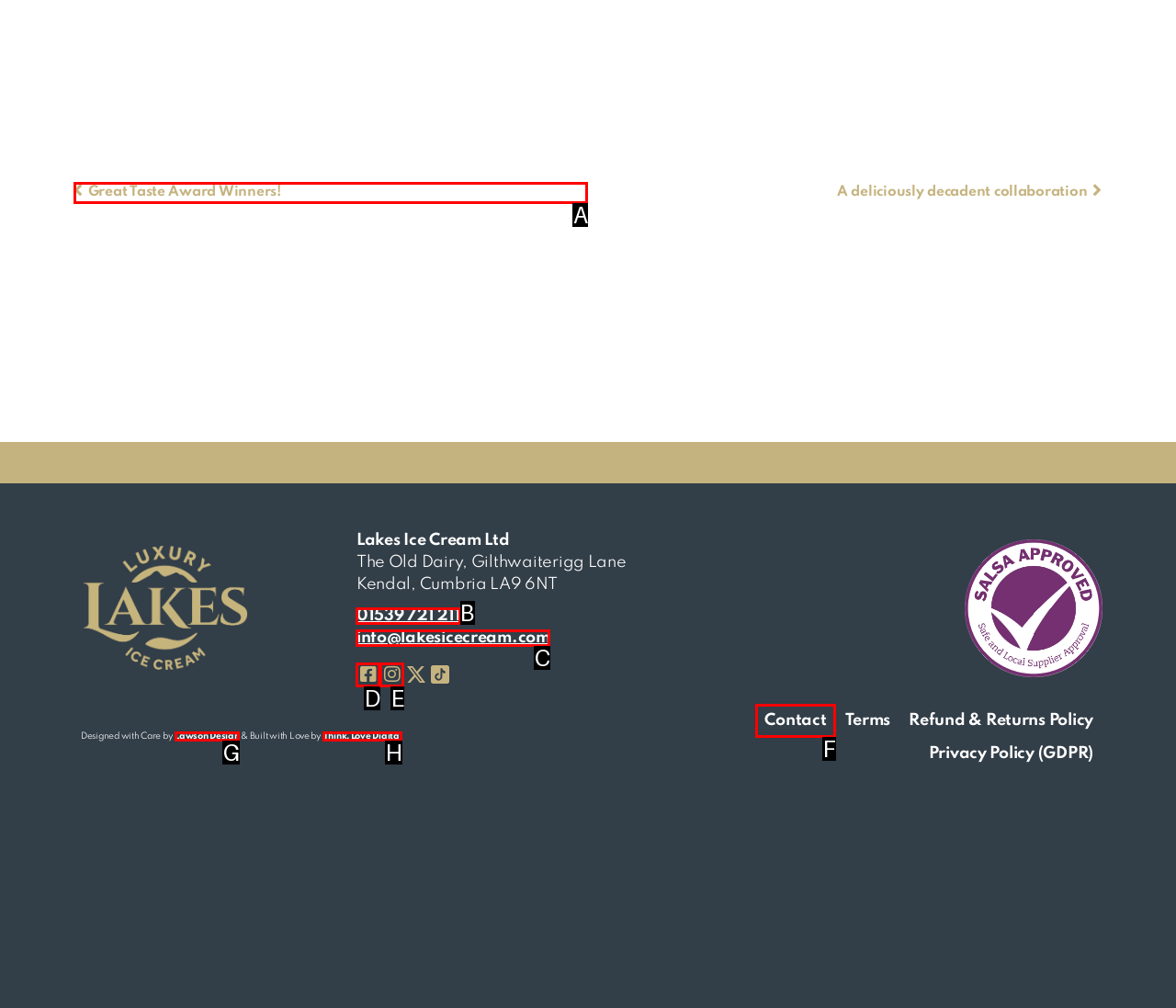Identify the letter corresponding to the UI element that matches this description: Lawson Design
Answer using only the letter from the provided options.

G